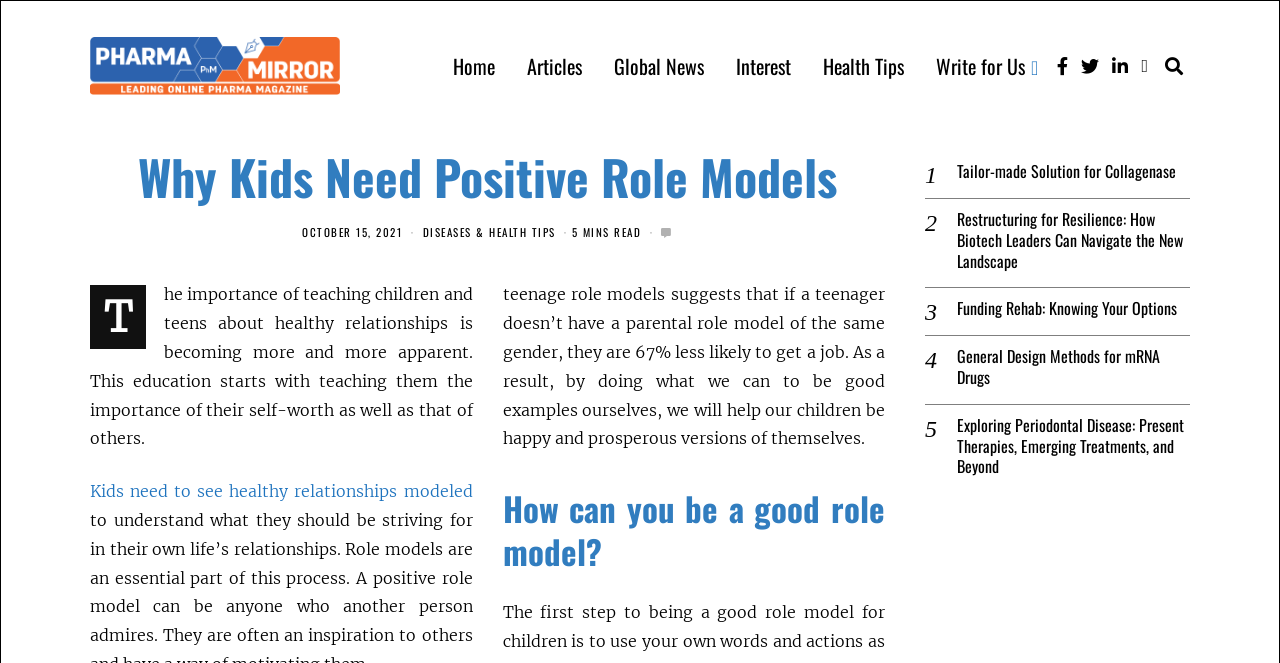Use a single word or phrase to answer the question:
What is the date of the article?

OCTOBER 15, 2021